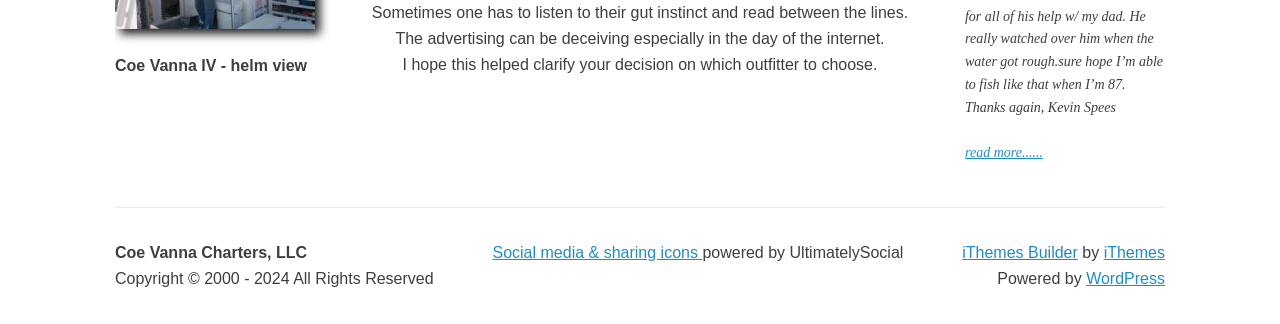Given the description of a UI element: "Social media & sharing icons", identify the bounding box coordinates of the matching element in the webpage screenshot.

[0.385, 0.753, 0.549, 0.805]